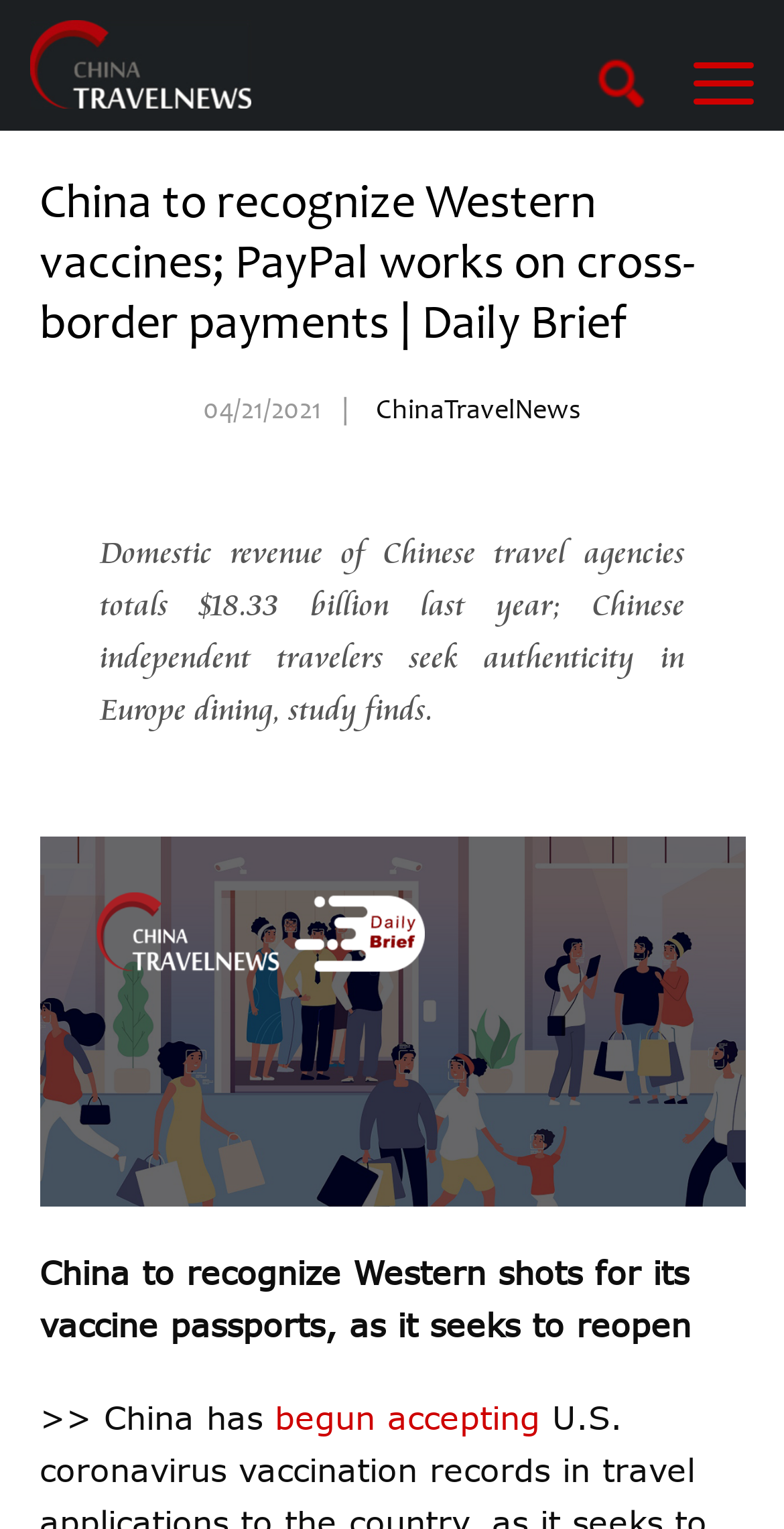What is the topic of the second article?
Please respond to the question with a detailed and well-explained answer.

I found the topic of the second article by reading the static text element that contains the description of the article, which mentions 'Chinese independent travelers seek authenticity in Europe dining, study finds'.